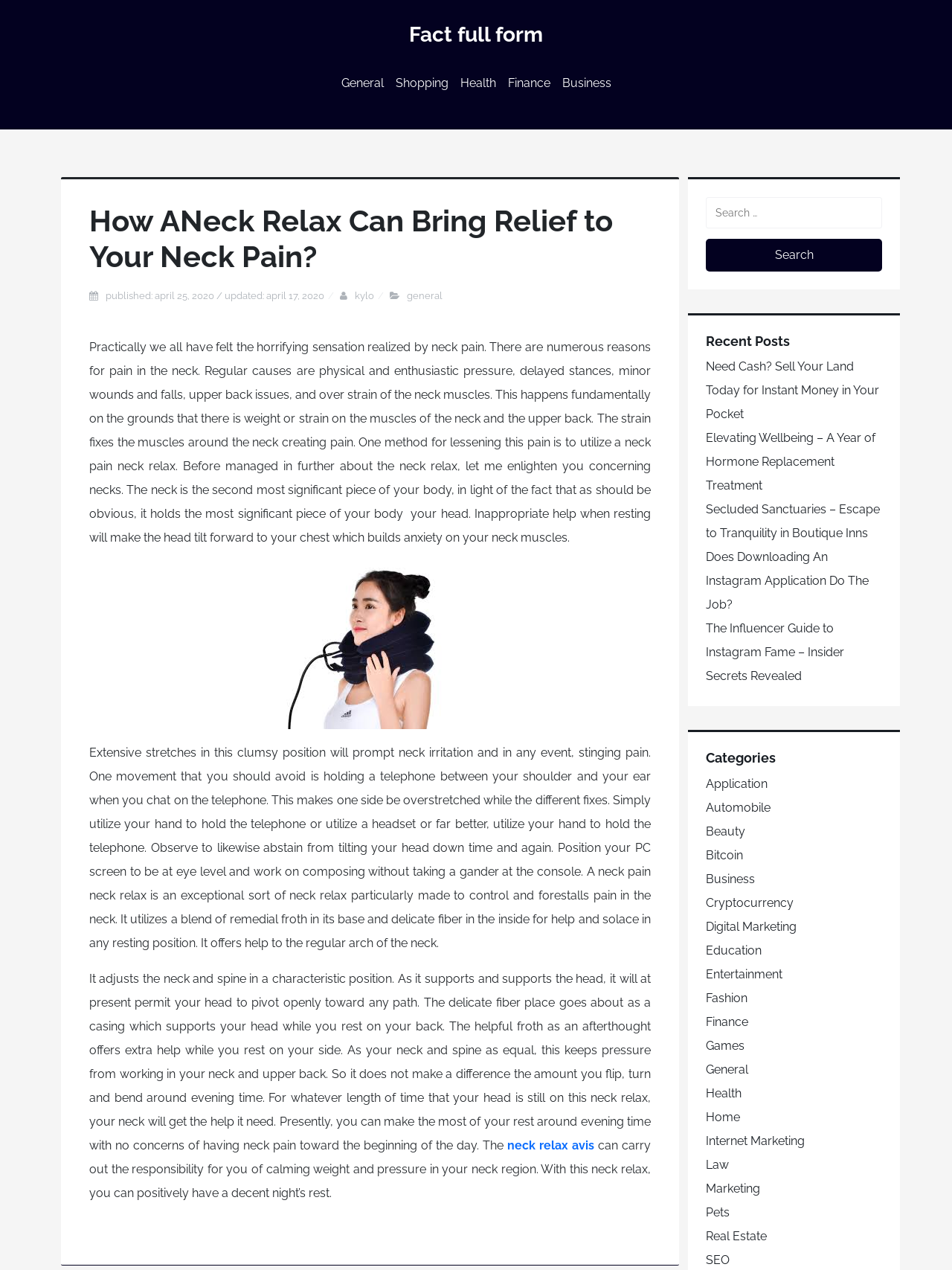With reference to the screenshot, provide a detailed response to the question below:
What is the second most important part of the body?

According to the article, the neck is the second most important part of the body because it holds the most important part of the body, which is the head.